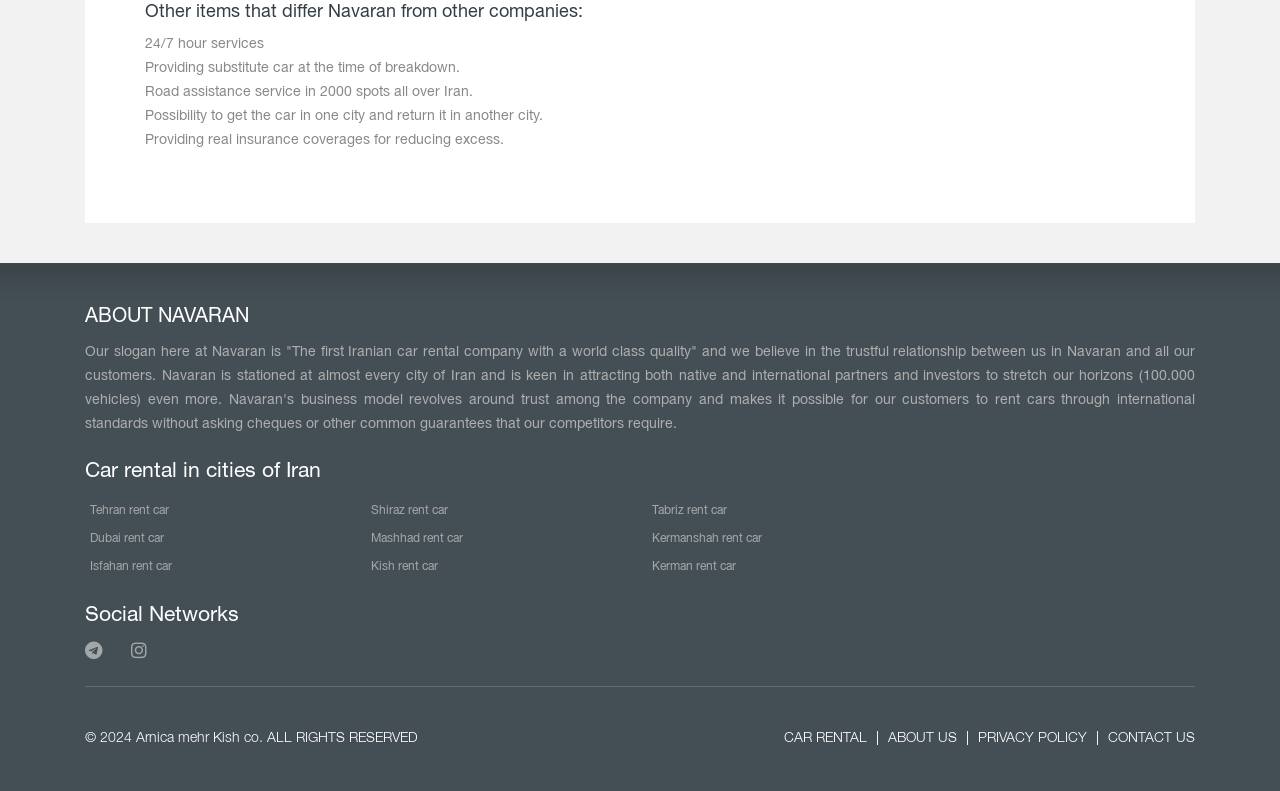Locate the bounding box coordinates of the clickable part needed for the task: "Click on 'CAR RENTAL'".

[0.612, 0.925, 0.677, 0.942]